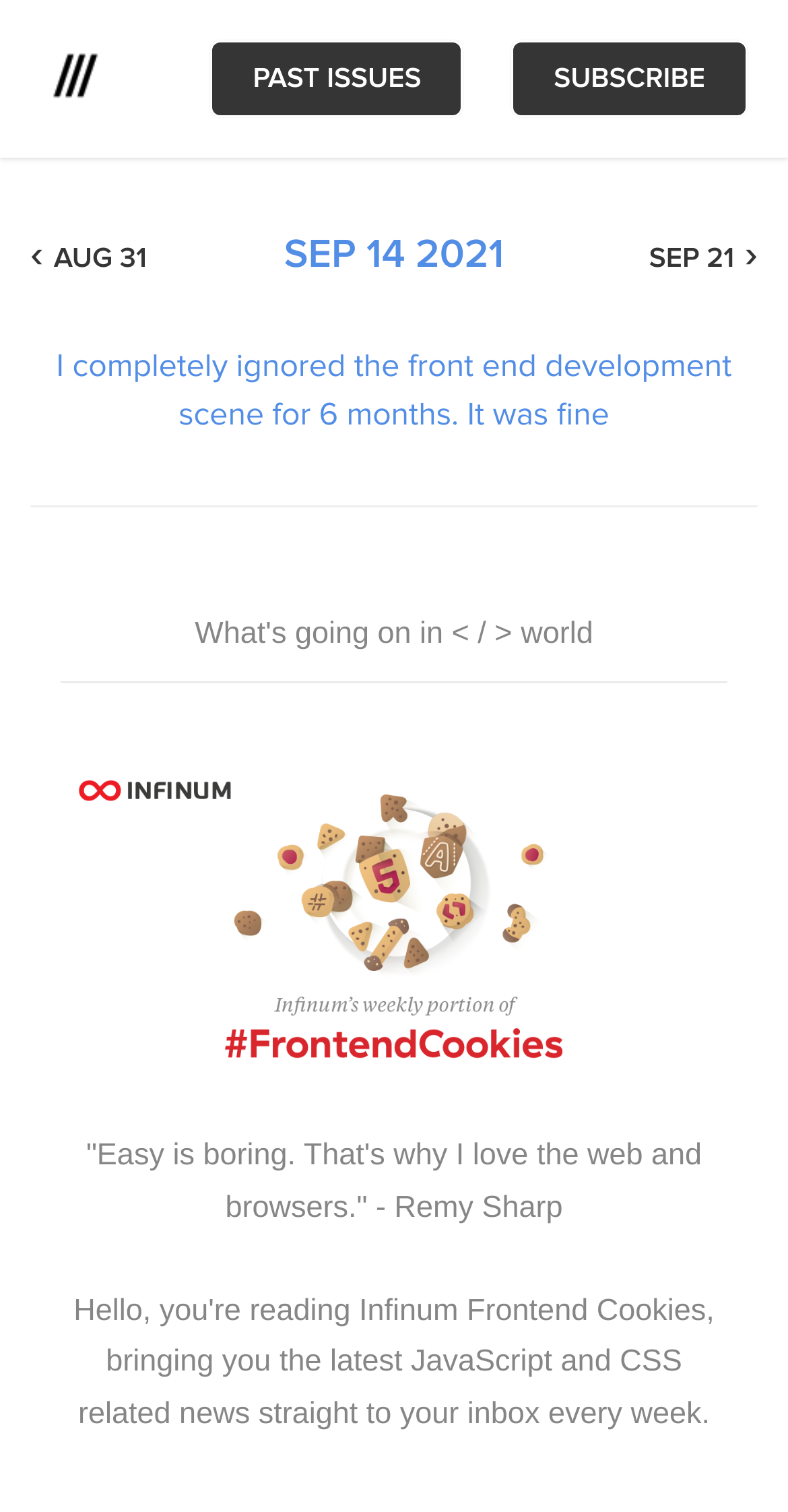What is the date of the current issue?
Please respond to the question with as much detail as possible.

I found this date by looking at the link element with the text 'SEP 14 2021' which suggests that it is the date of the current issue.